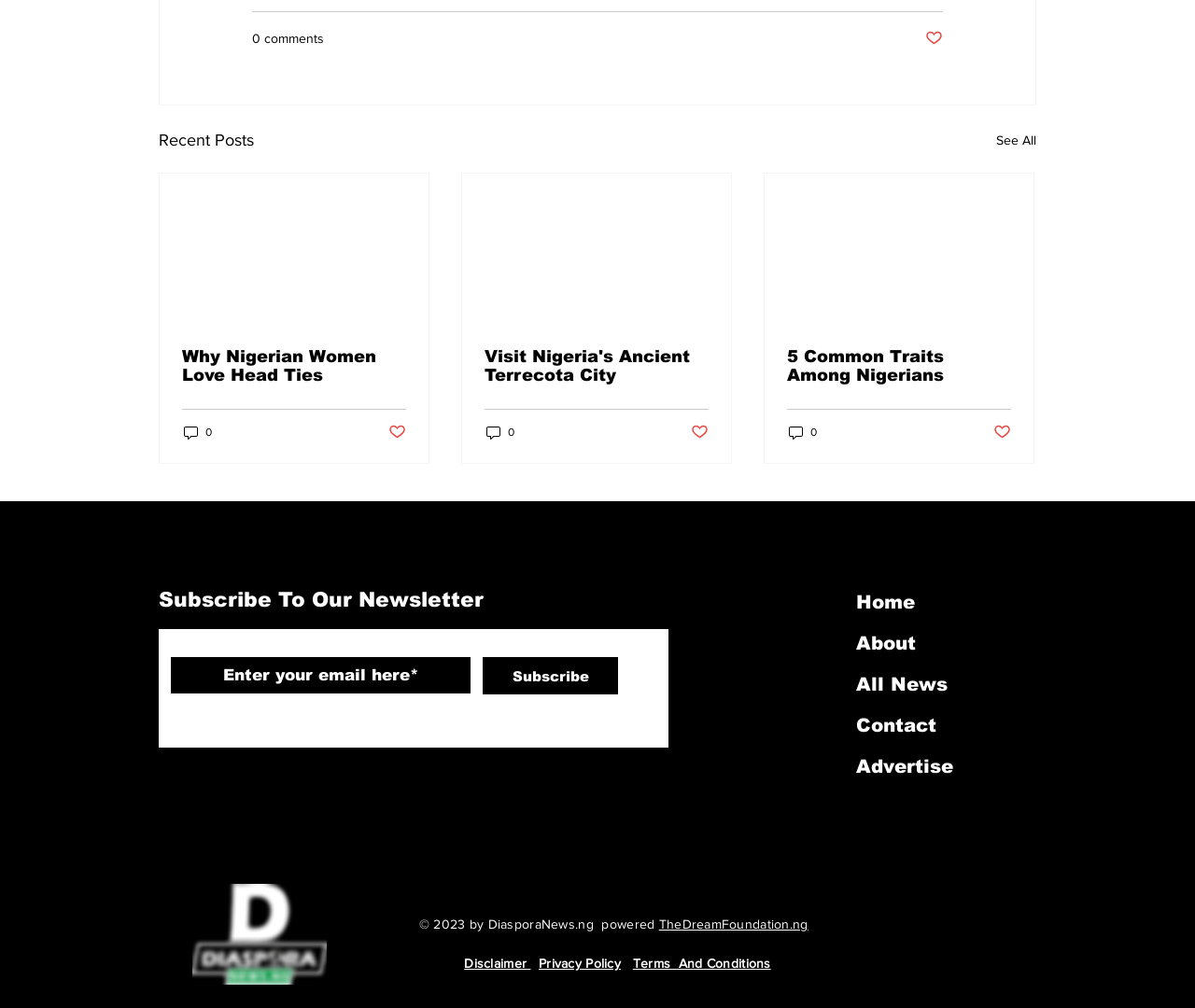Given the element description See All, predict the bounding box coordinates for the UI element in the webpage screenshot. The format should be (top-left x, top-left y, bottom-right x, bottom-right y), and the values should be between 0 and 1.

[0.834, 0.126, 0.867, 0.153]